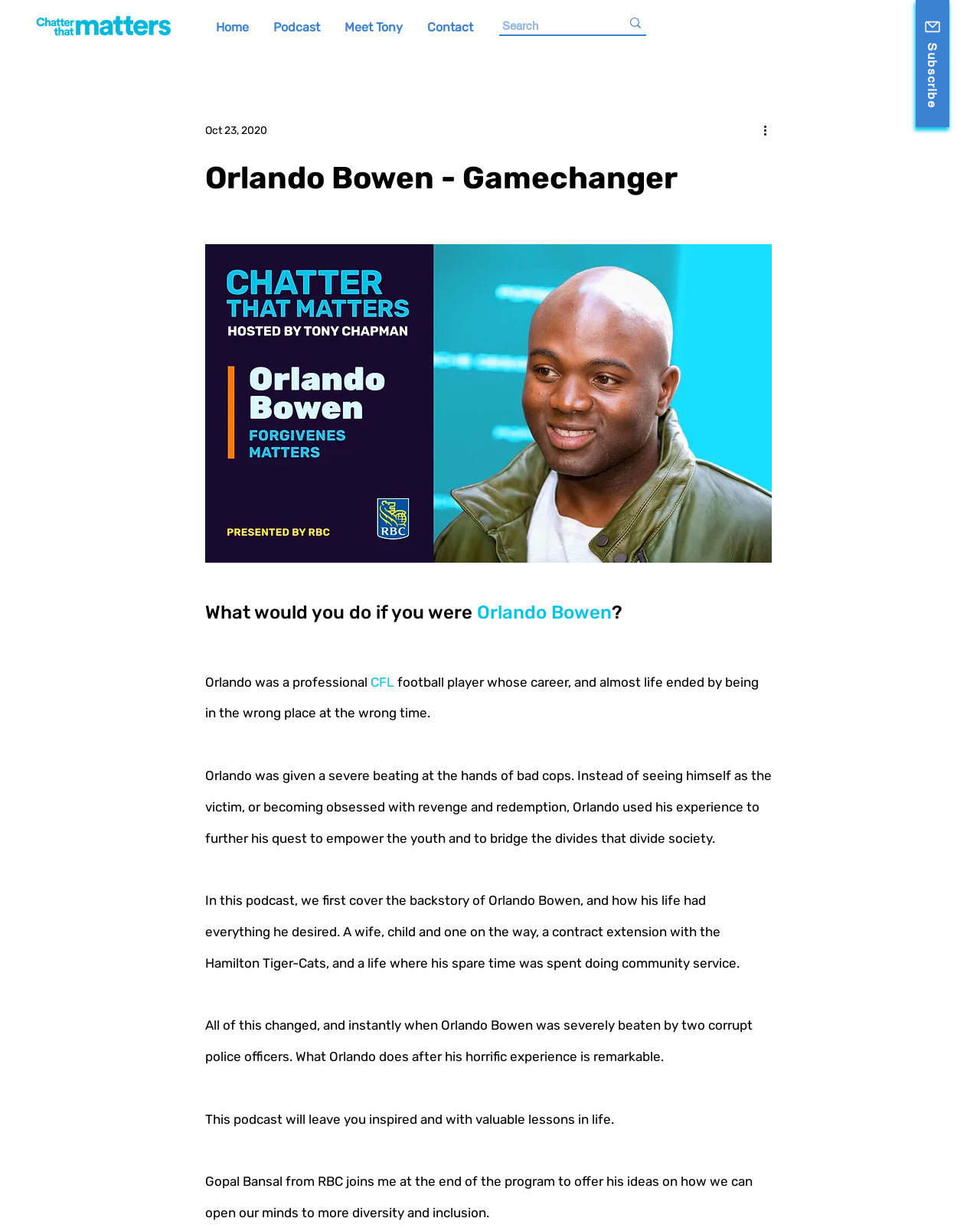Find the bounding box coordinates for the HTML element described in this sentence: "Contact". Provide the coordinates as four float numbers between 0 and 1, in the format [left, top, right, bottom].

[0.423, 0.014, 0.495, 0.029]